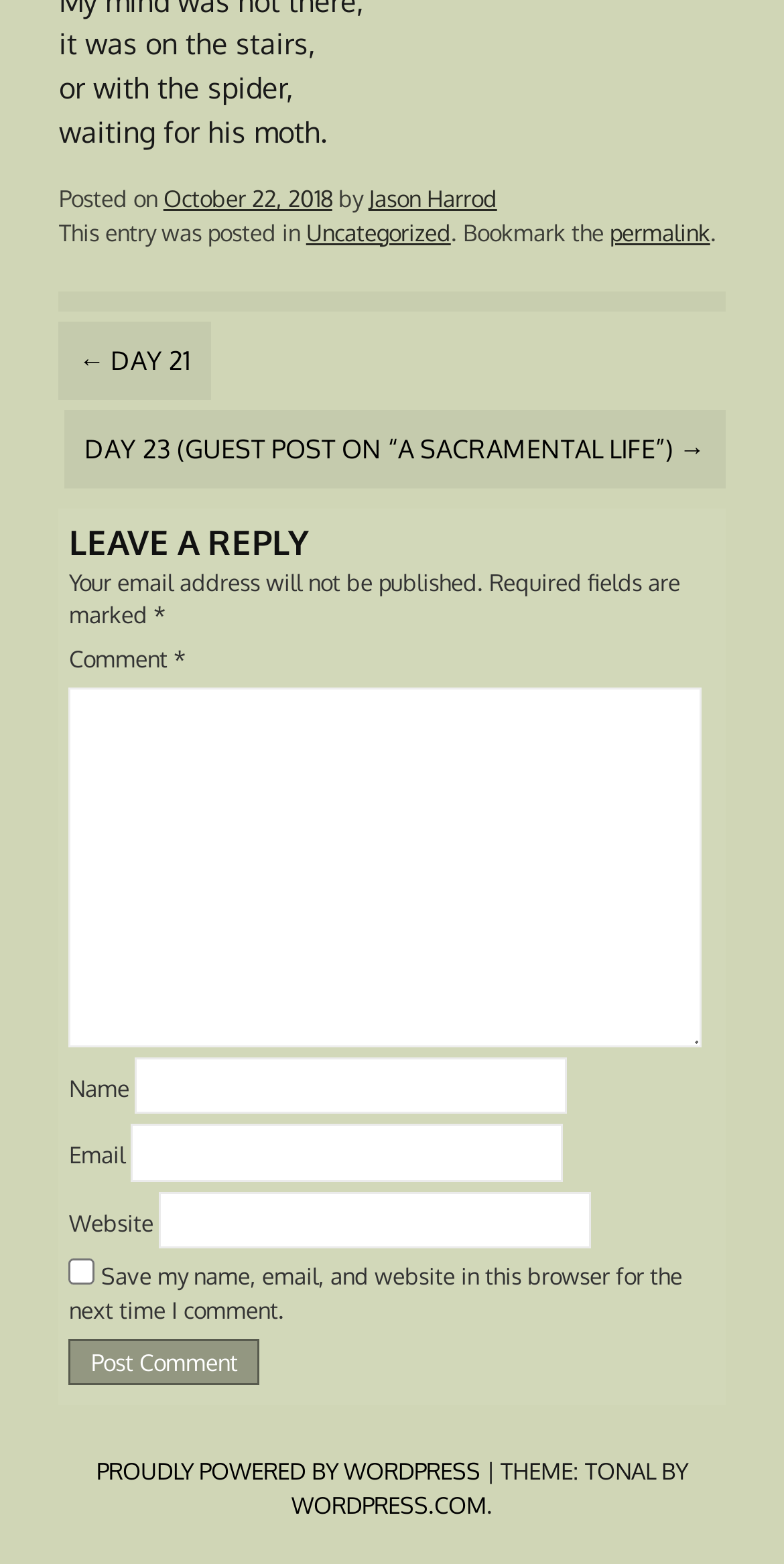What is the purpose of the checkbox?
Examine the screenshot and reply with a single word or phrase.

Save comment information